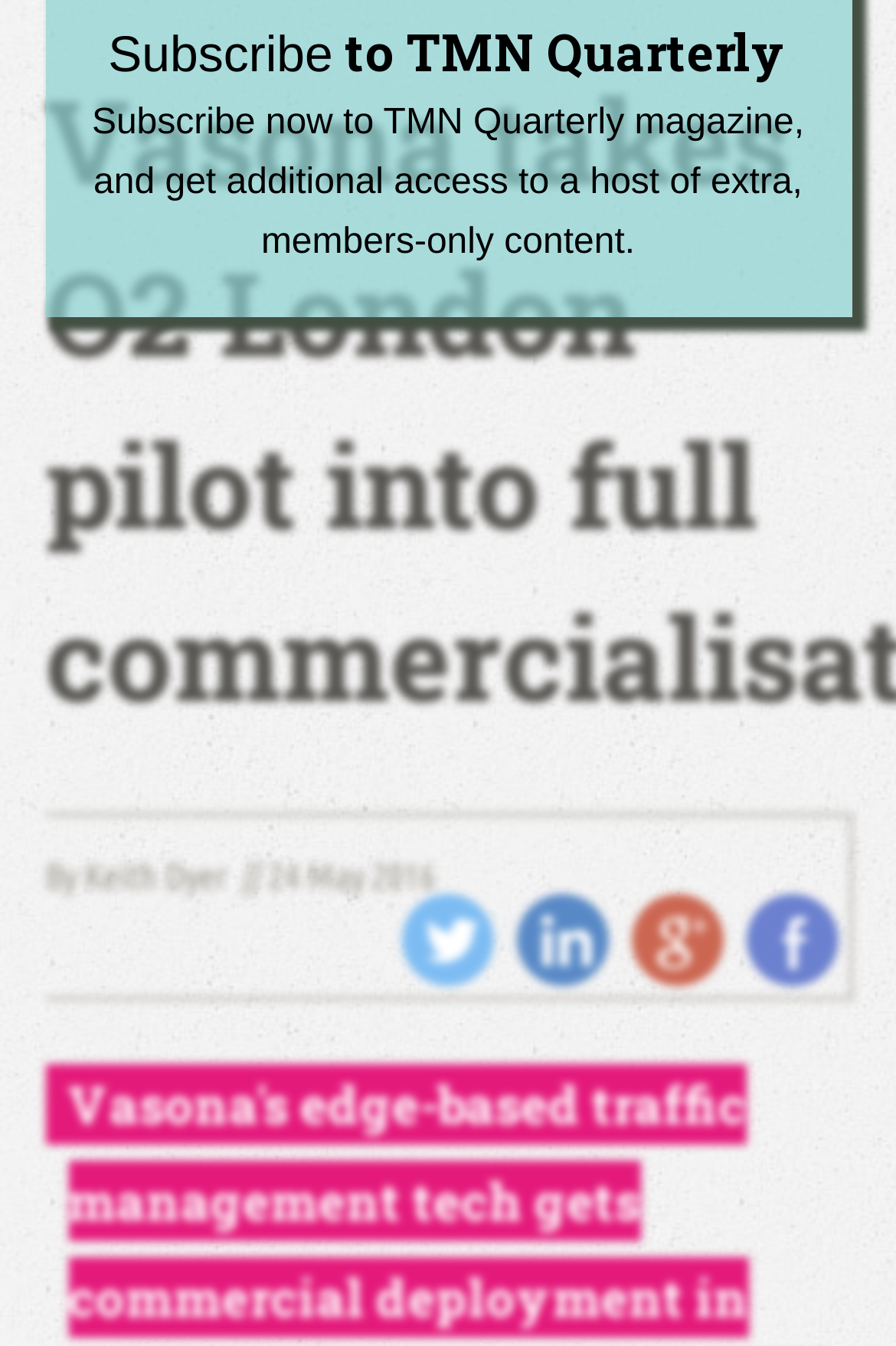Calculate the bounding box coordinates for the UI element based on the following description: "About Us". Ensure the coordinates are four float numbers between 0 and 1, i.e., [left, top, right, bottom].

[0.05, 0.387, 0.95, 0.489]